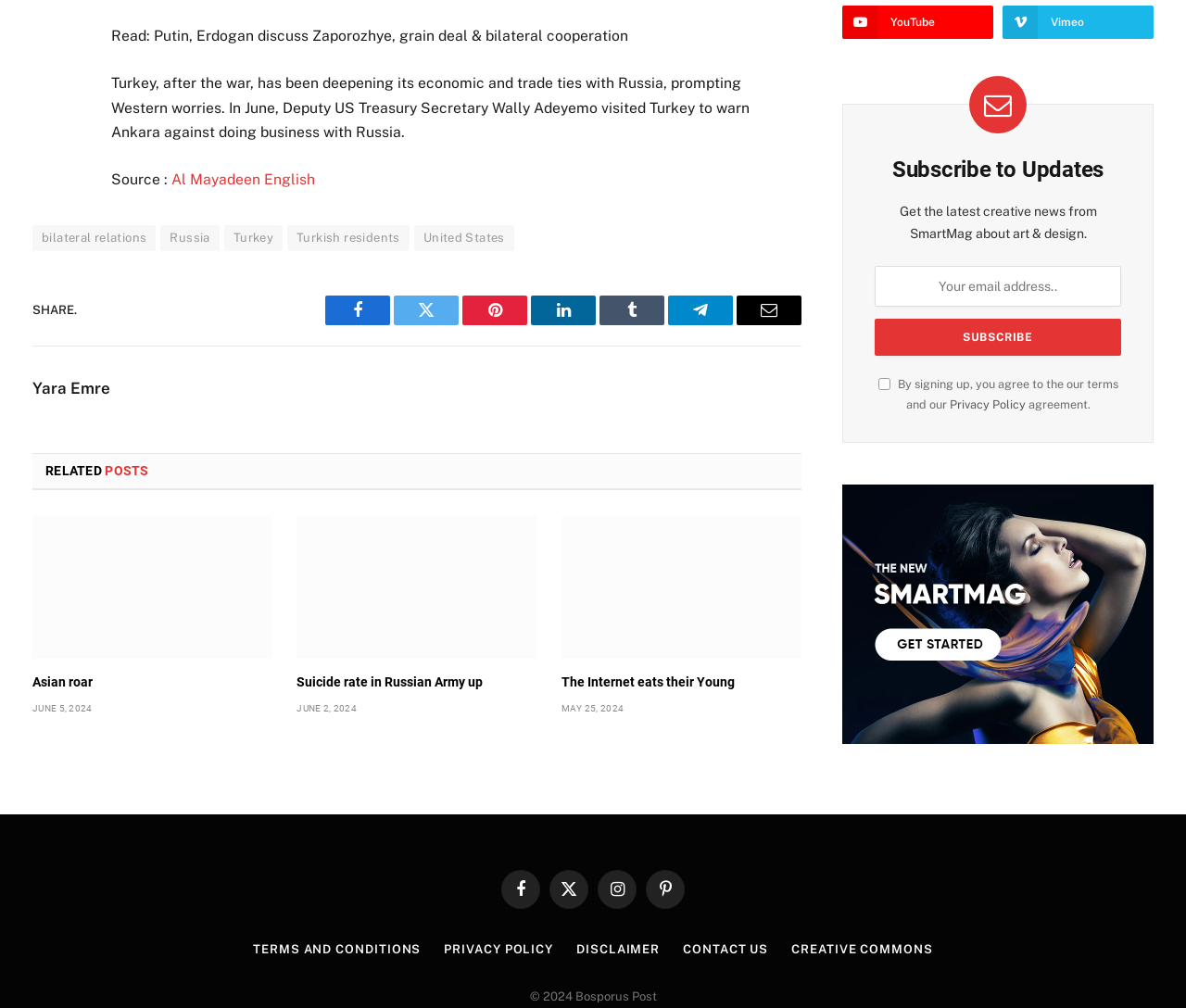Please identify the coordinates of the bounding box that should be clicked to fulfill this instruction: "Read the article about Putin and Erdogan".

[0.094, 0.027, 0.53, 0.044]